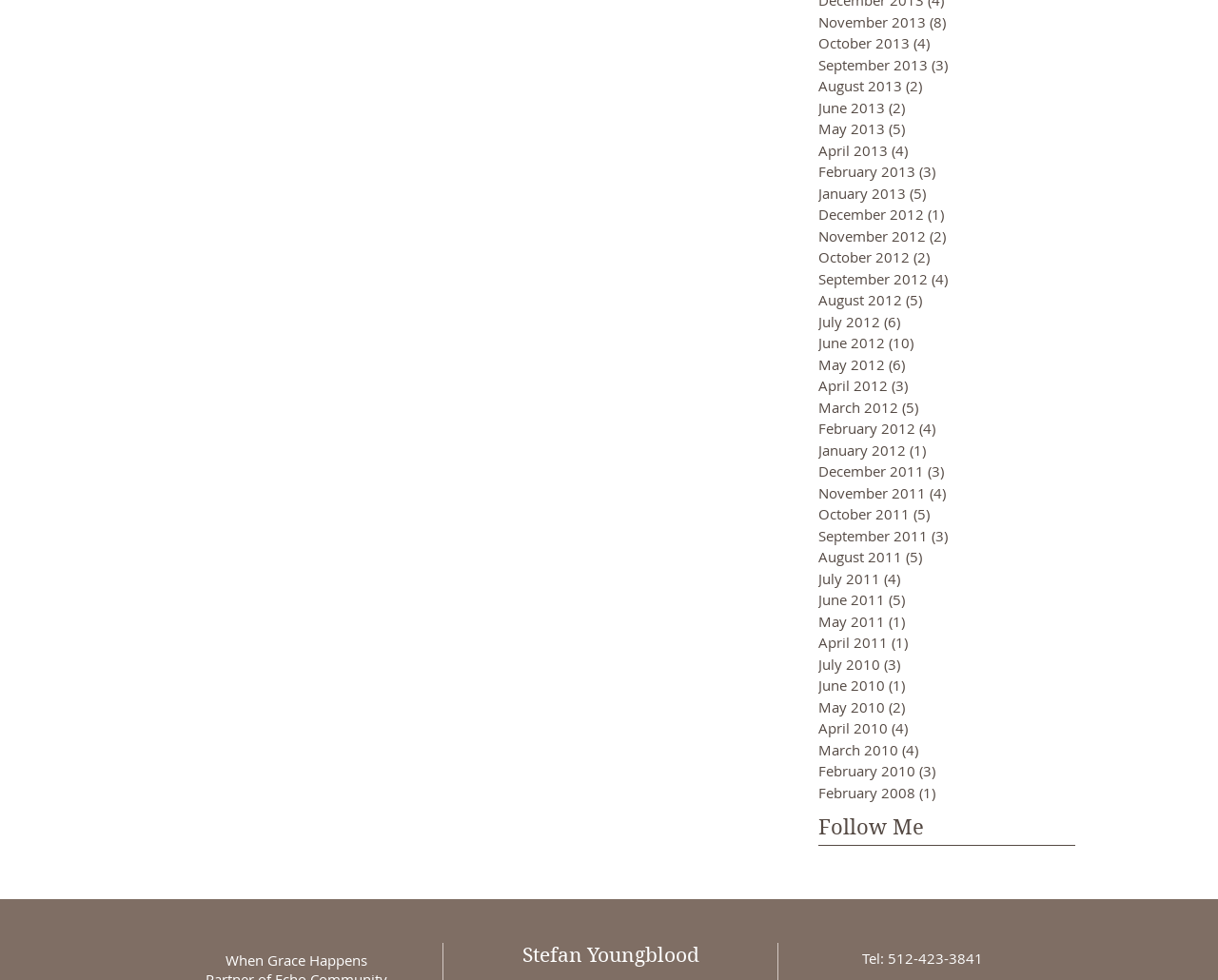Using the format (top-left x, top-left y, bottom-right x, bottom-right y), and given the element description, identify the bounding box coordinates within the screenshot: Stefan Youngblood

[0.429, 0.963, 0.574, 0.986]